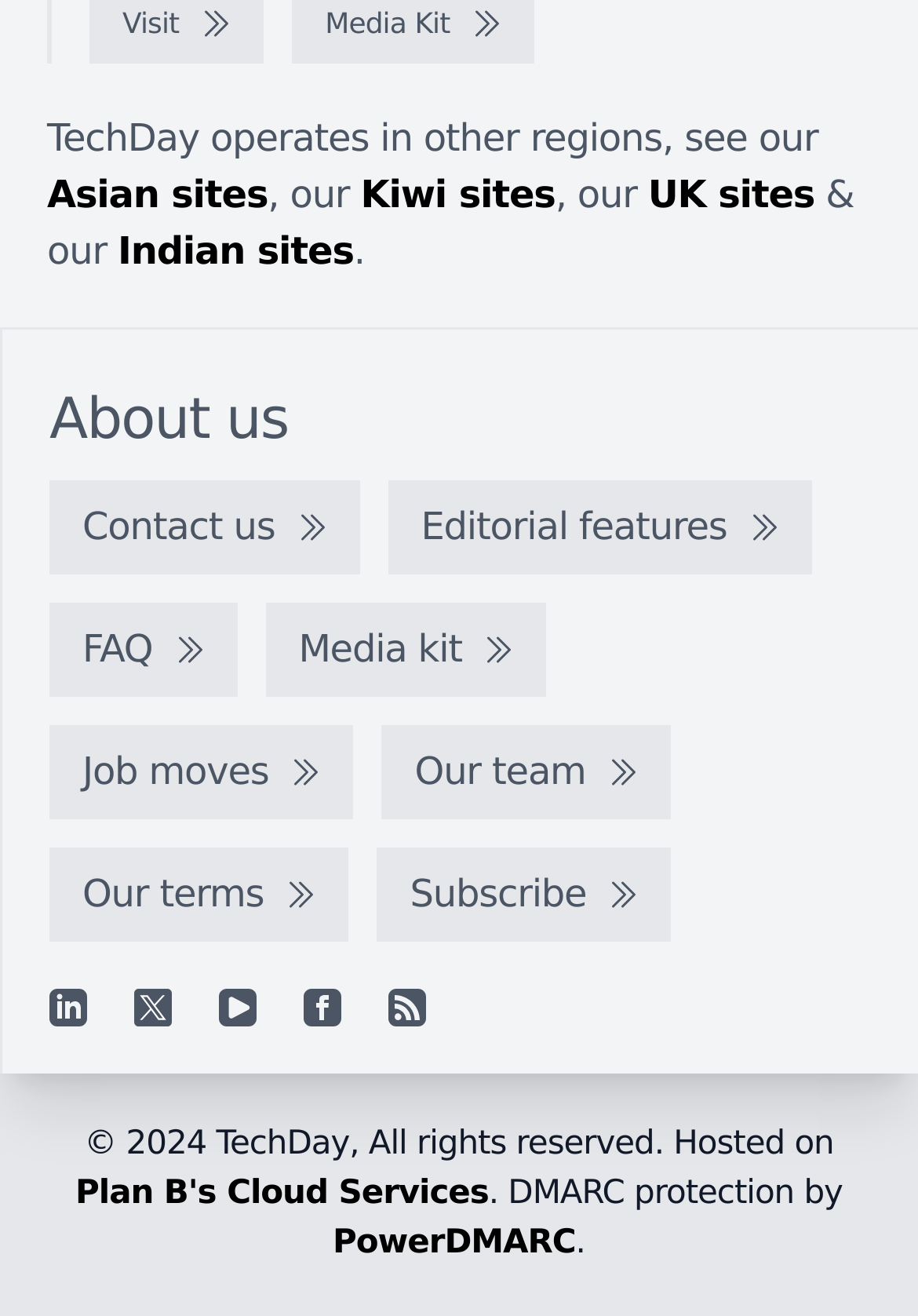Give a concise answer of one word or phrase to the question: 
How many social media links are there?

5